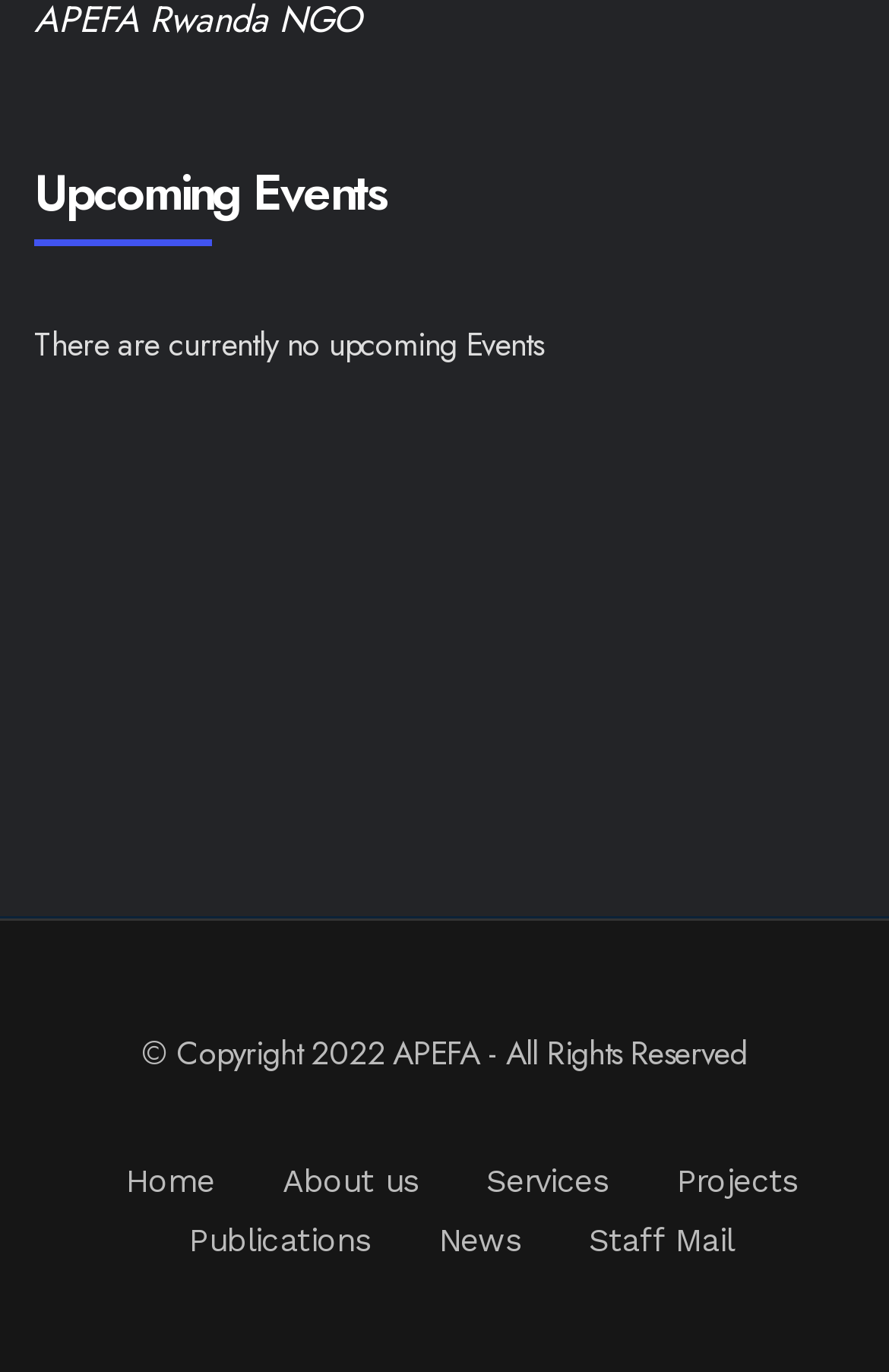Using a single word or phrase, answer the following question: 
What is the copyright information of the website?

2022 APEFA